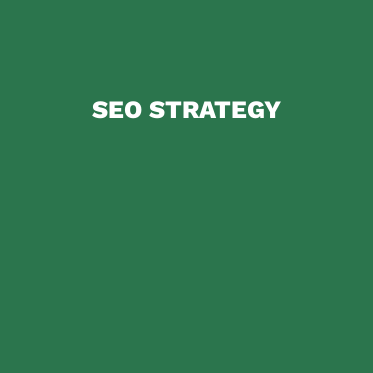Outline with detail what the image portrays.

The image prominently displays the phrase "SEO STRATEGY" in bold, white letters against a rich green background. This visually striking presentation suggests a focus on the importance of strategic practices in search engine optimization (SEO), highlighting its role in enhancing online visibility and driving traffic to websites. This visual element is likely part of a section dedicated to SEO services, emphasizing the significance of a well-crafted strategy in the digital marketing landscape.